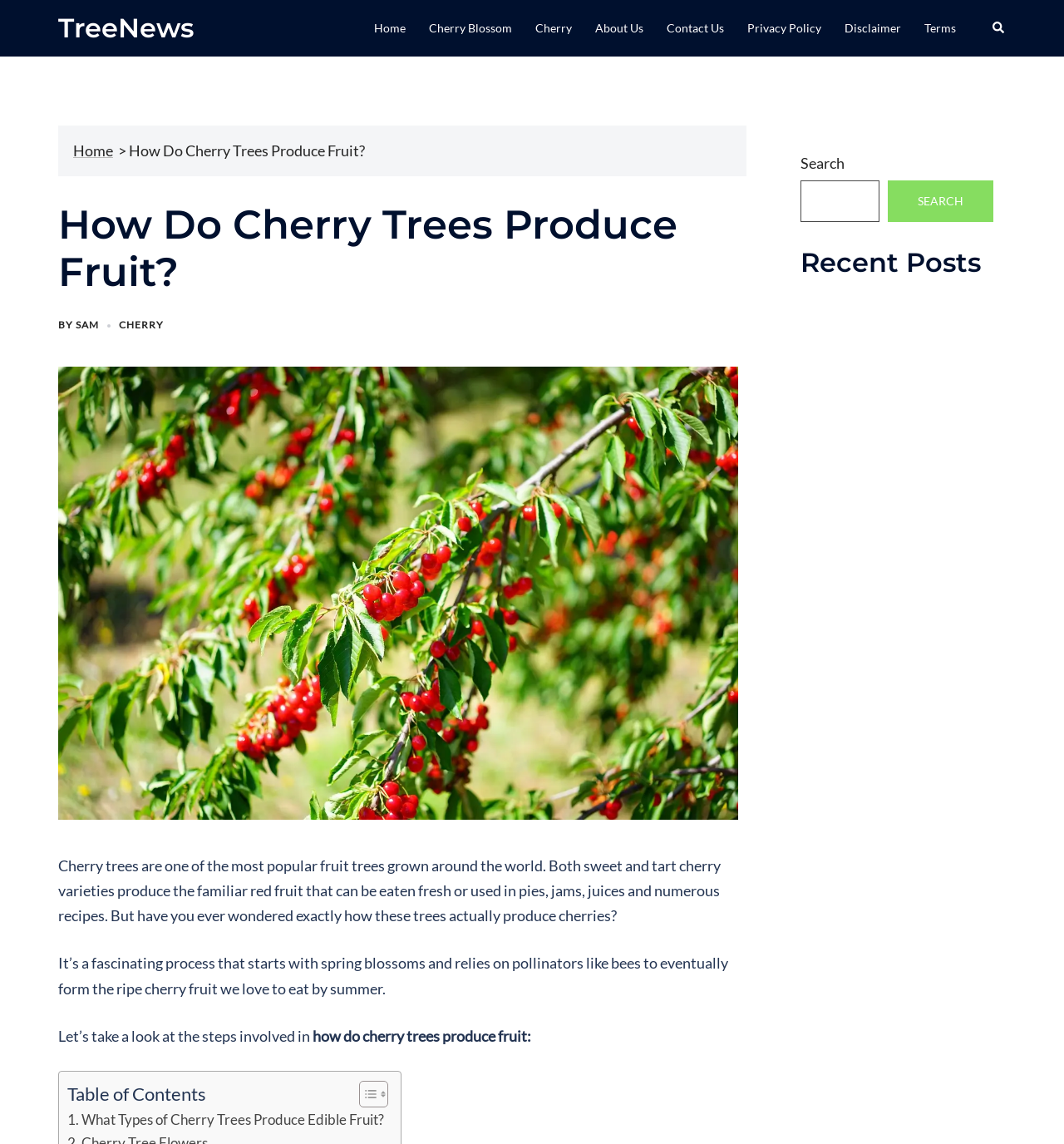What is the role of pollinators in cherry tree fruit production?
Using the visual information, reply with a single word or short phrase.

To form ripe cherry fruit